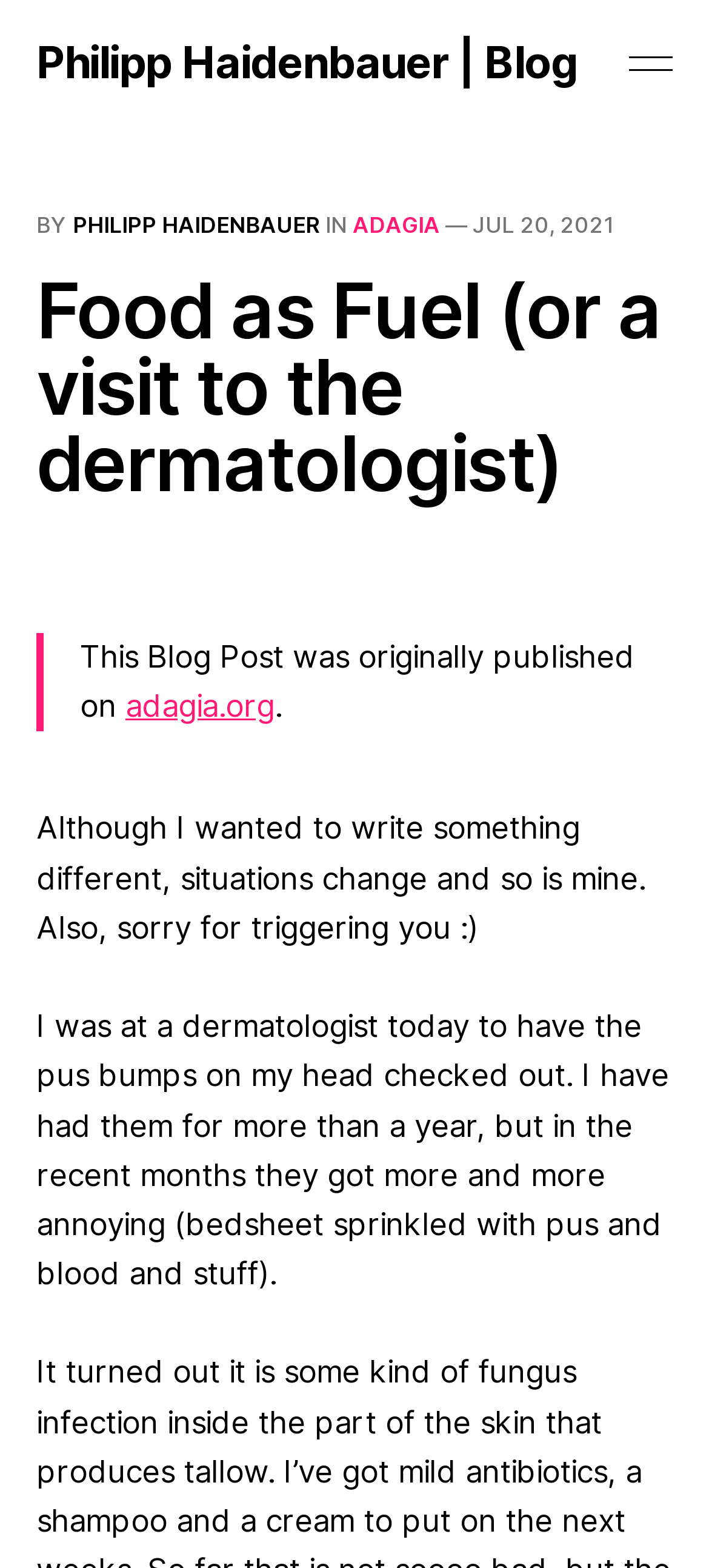What is the author apologizing for?
Give a detailed response to the question by analyzing the screenshot.

The author is apologizing for triggering someone, which can be found in the main content section of the webpage, where it is written as 'Also, sorry for triggering you :)'.